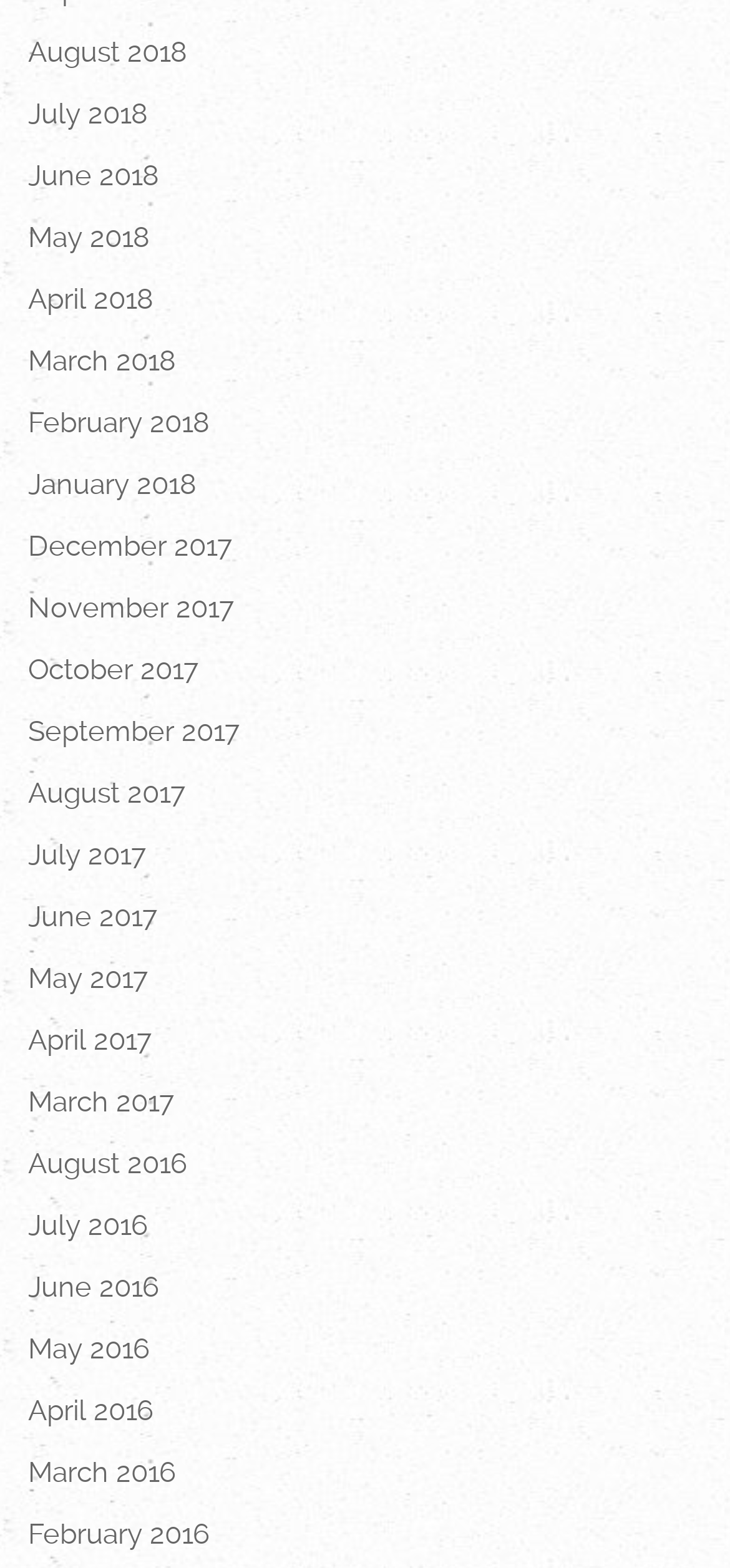Find the bounding box of the web element that fits this description: "March 2018".

[0.038, 0.211, 0.913, 0.25]